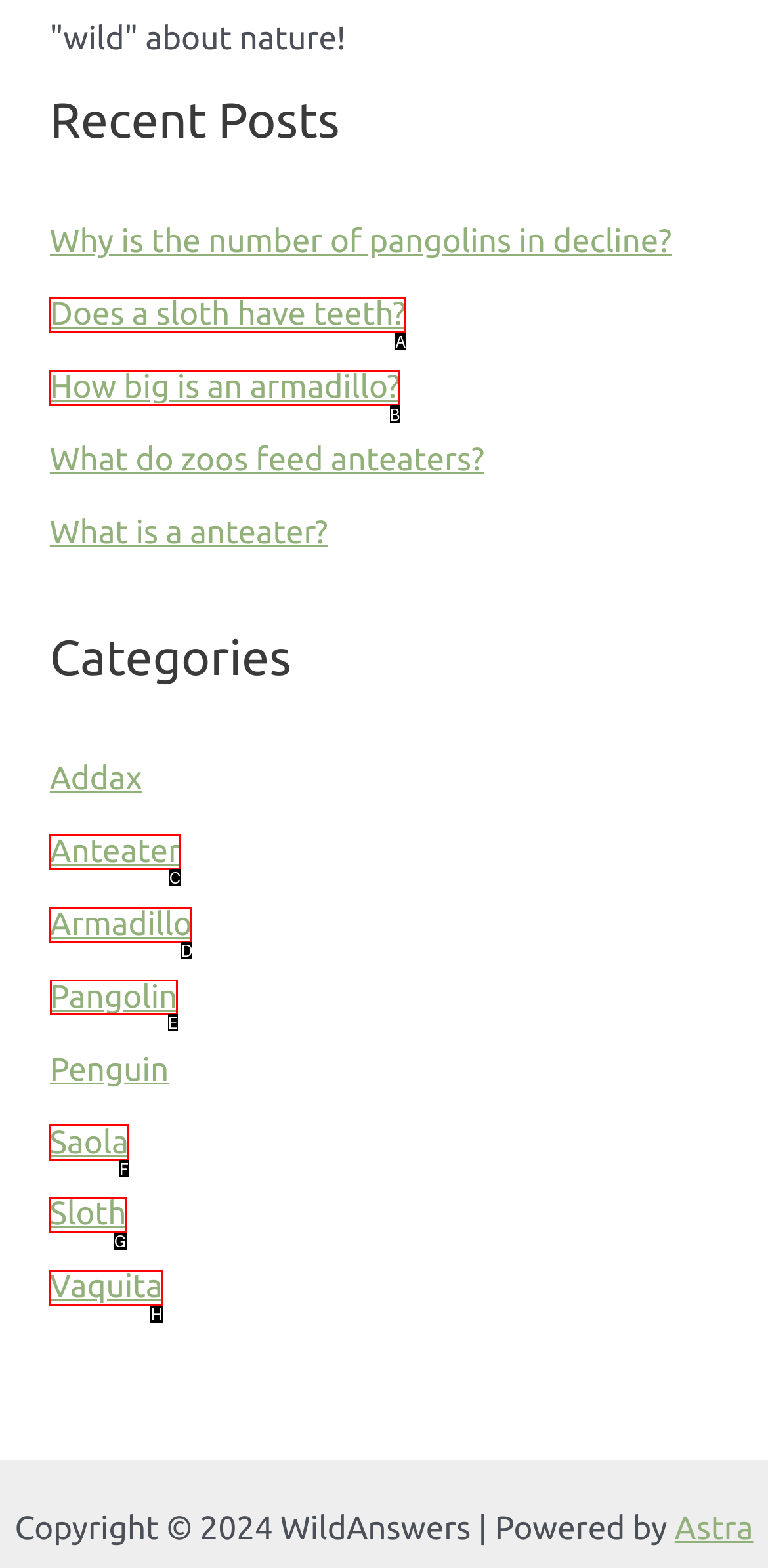Which lettered option should I select to achieve the task: Click on 'Pangolin' according to the highlighted elements in the screenshot?

E